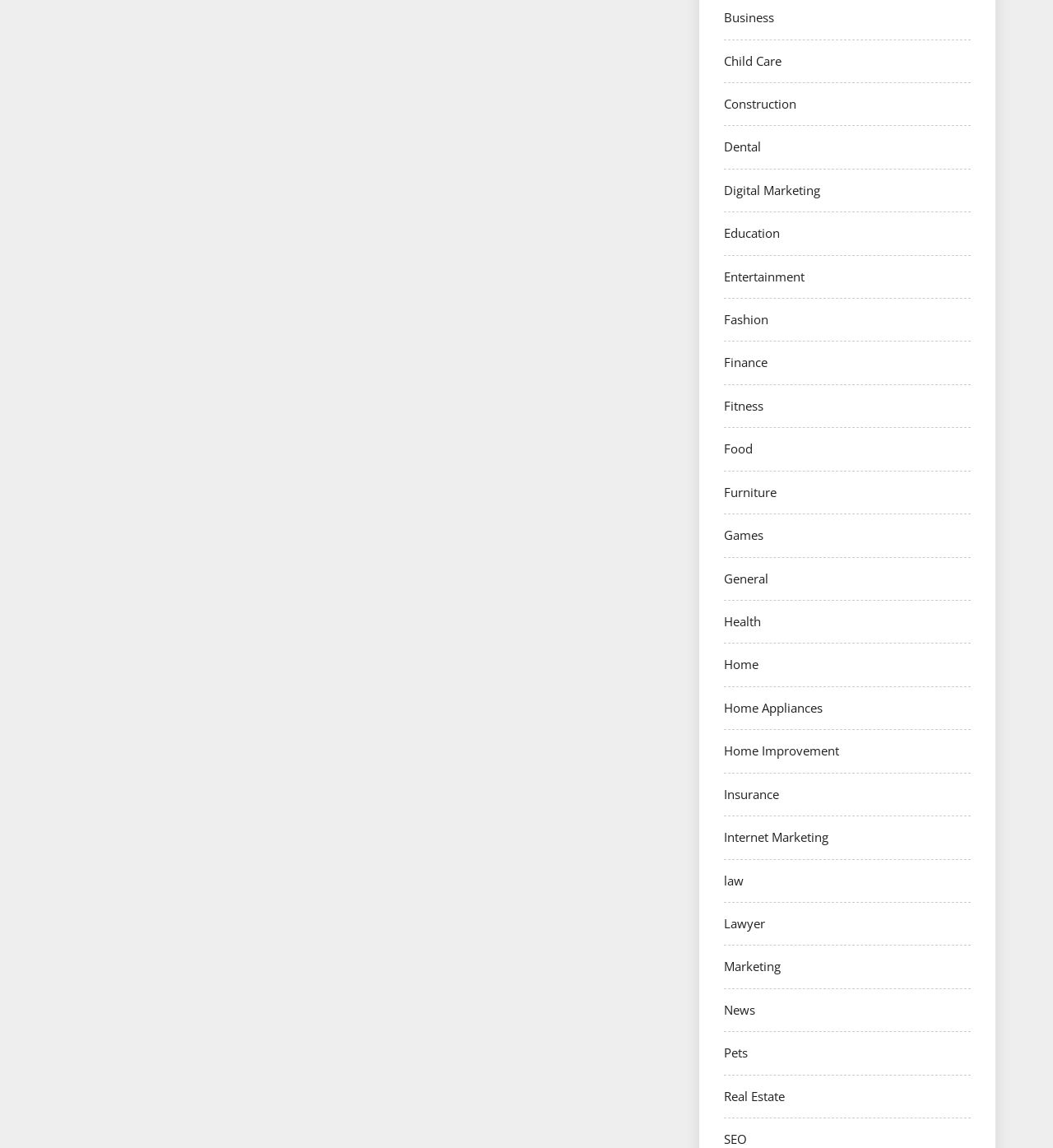Find the bounding box coordinates for the area you need to click to carry out the instruction: "Select Digital Marketing". The coordinates should be four float numbers between 0 and 1, indicated as [left, top, right, bottom].

[0.688, 0.158, 0.779, 0.173]